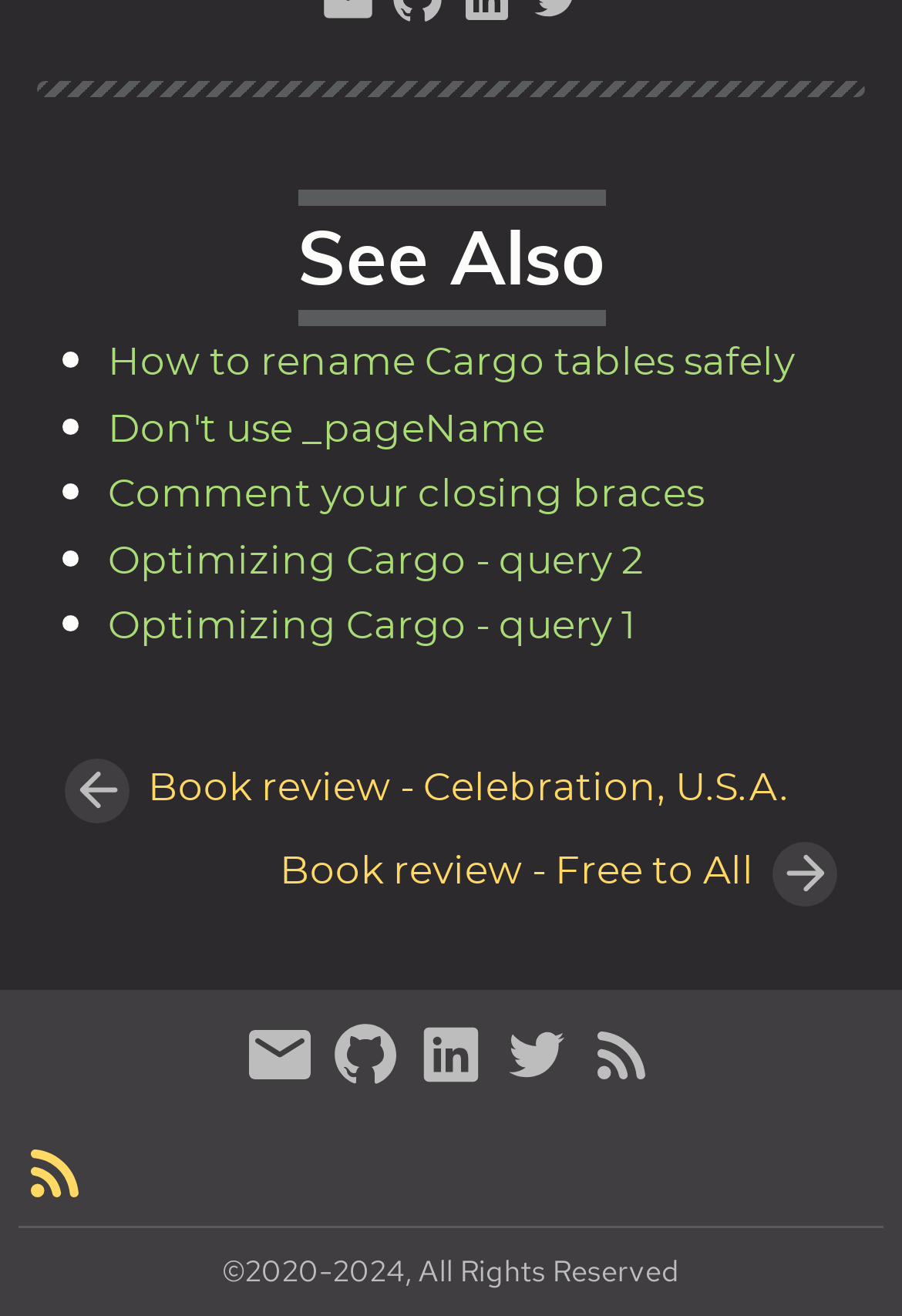Provide a brief response in the form of a single word or phrase:
What is the orientation of the separator with ID 53?

Horizontal